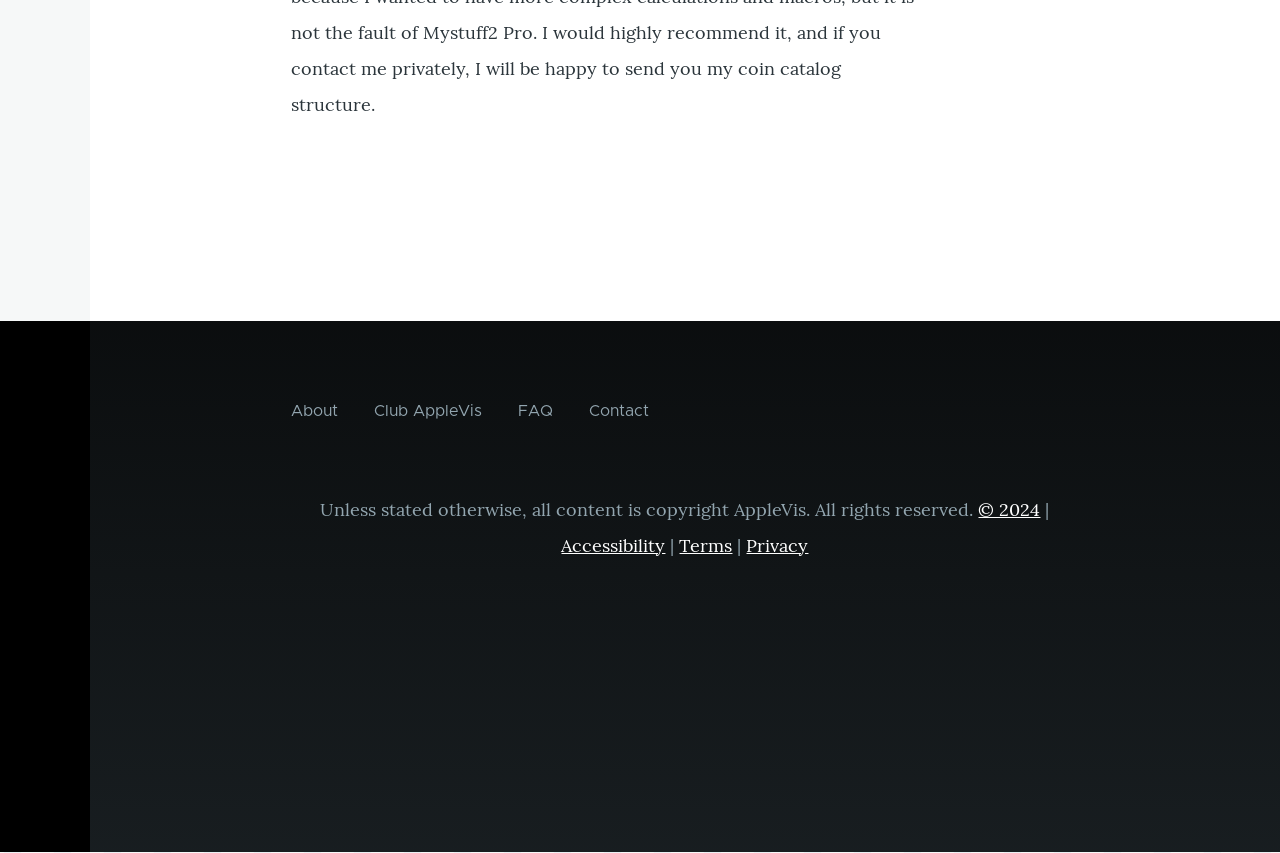What is the name of the site?
Respond to the question with a single word or phrase according to the image.

AppleVis